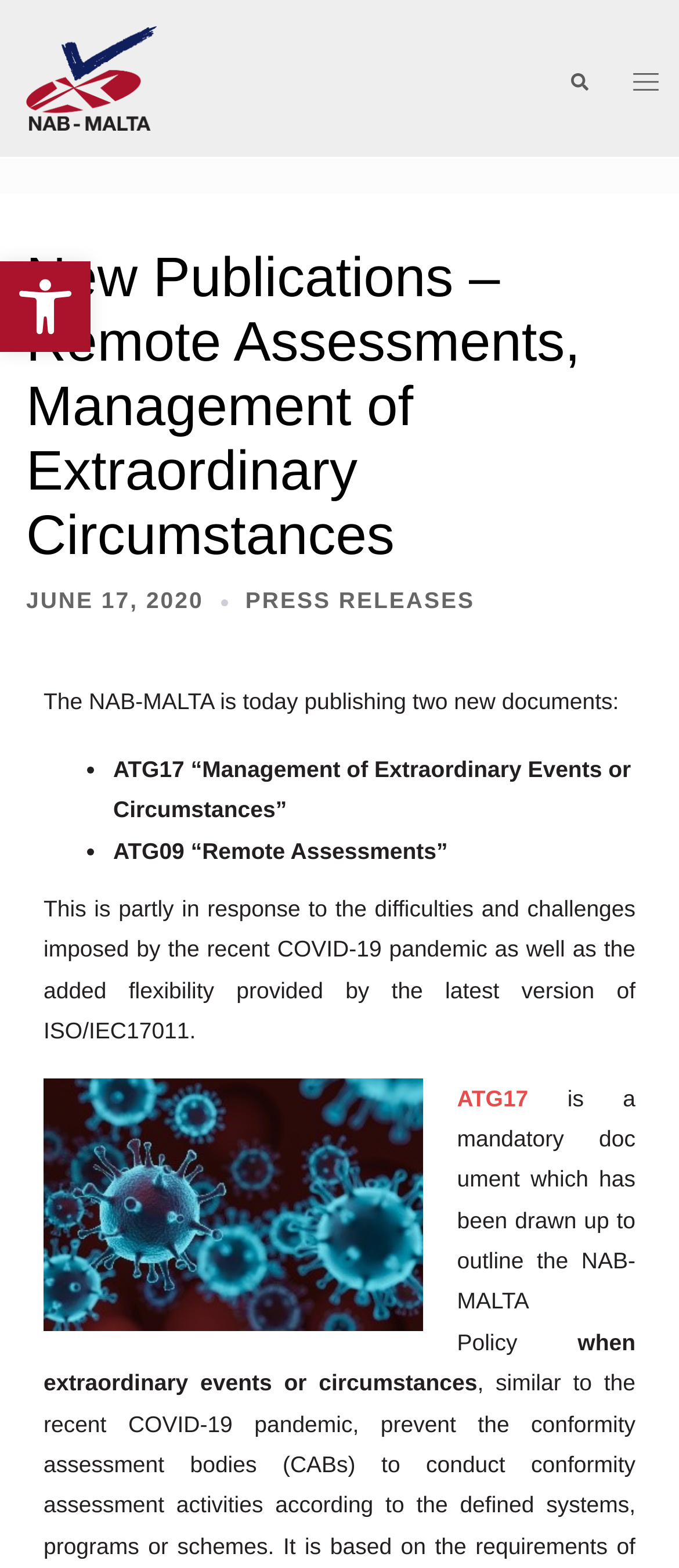Determine the main heading text of the webpage.

New Publications – Remote Assessments, Management of Extraordinary Circumstances